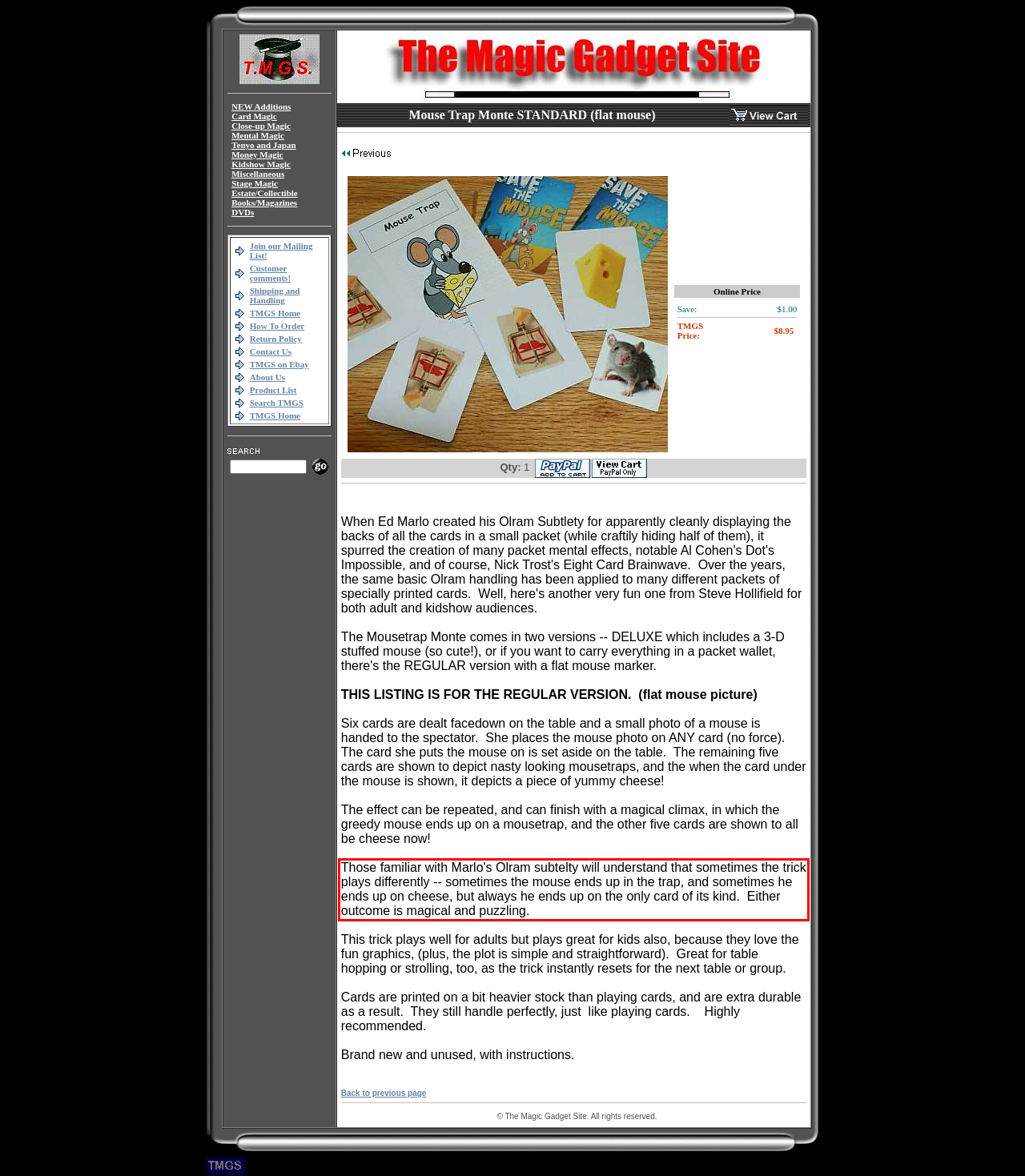Examine the screenshot of the webpage, locate the red bounding box, and generate the text contained within it.

Those familiar with Marlo's Olram subtelty will understand that sometimes the trick plays differently -- sometimes the mouse ends up in the trap, and sometimes he ends up on cheese, but always he ends up on the only card of its kind. Either outcome is magical and puzzling.